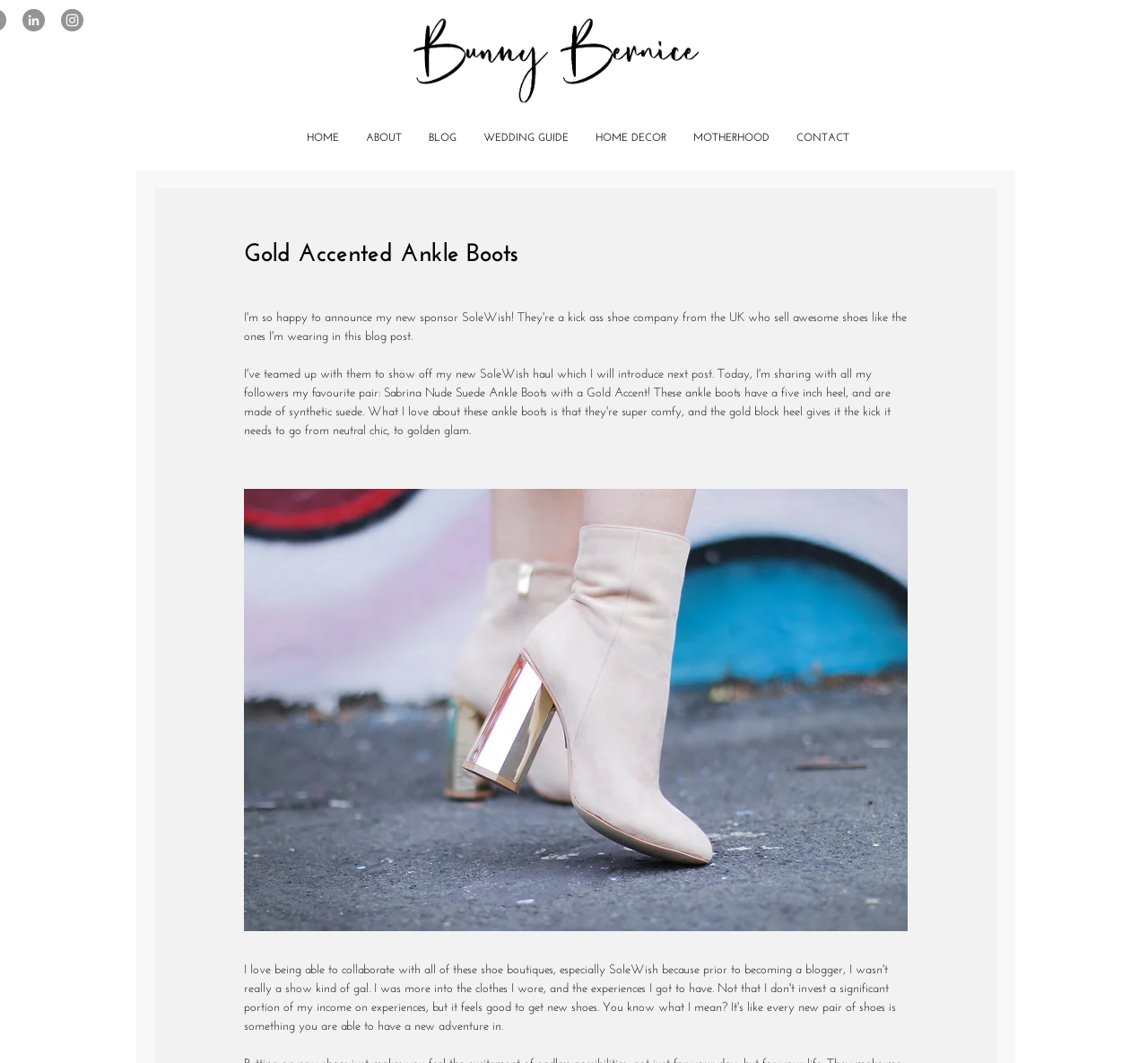Using the information from the screenshot, answer the following question thoroughly:
What is the type of accent on the ankle boots?

I found the answer by looking at the link 'Sabrina Nude Suede Ankle Boots with a Gold Accent'. The word 'Gold' in the link suggests that the type of accent on the ankle boots is gold.